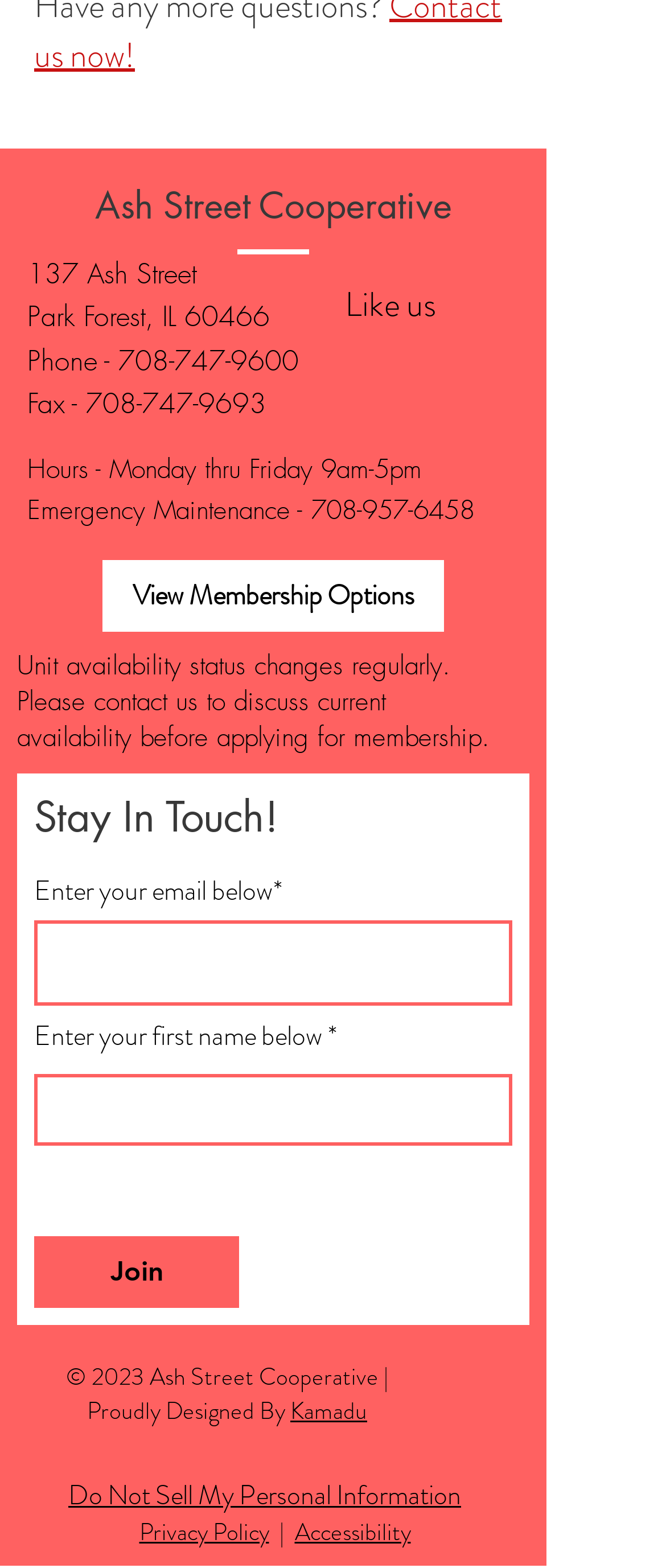Could you find the bounding box coordinates of the clickable area to complete this instruction: "Call the phone number"?

[0.177, 0.217, 0.449, 0.241]